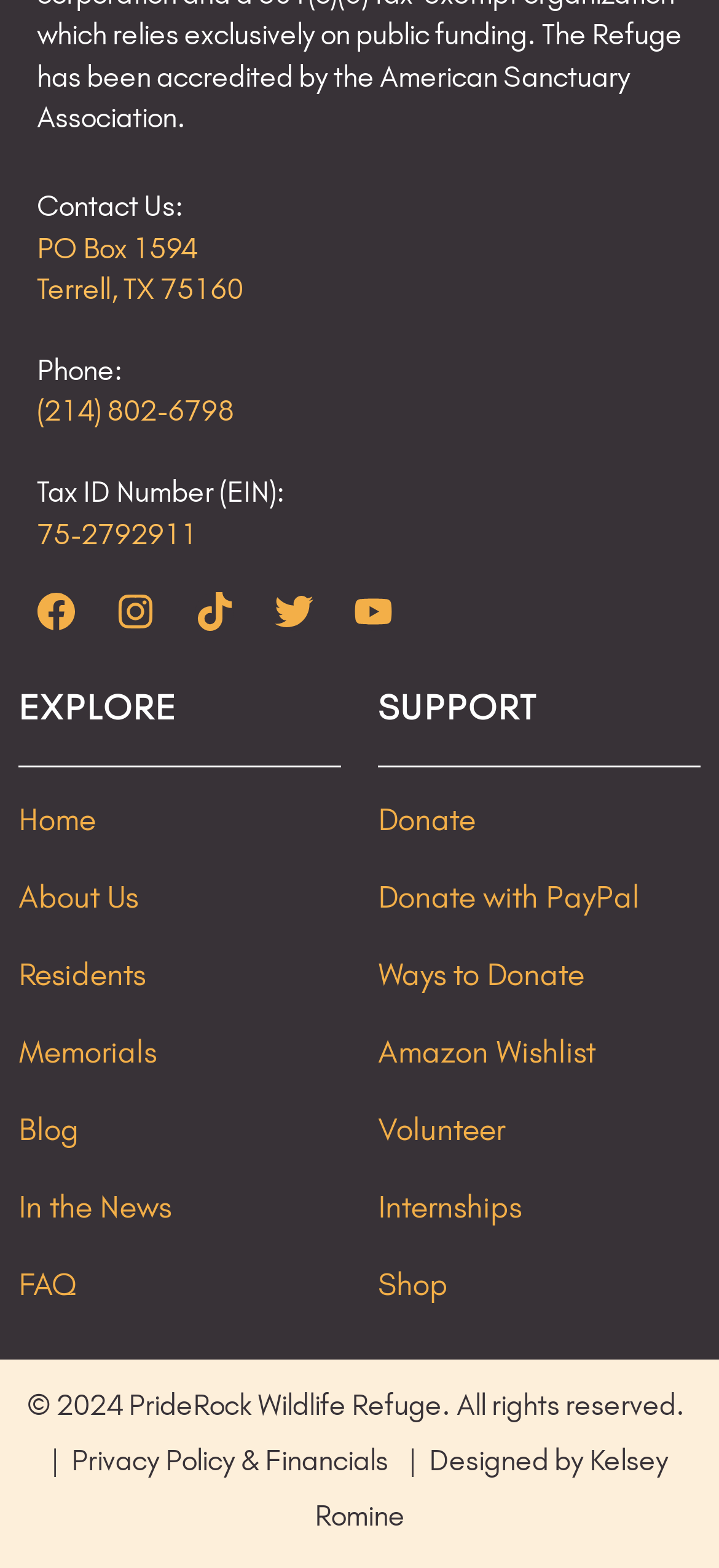What is the name of the designer of the webpage?
Give a detailed and exhaustive answer to the question.

I found the name of the designer by looking at the footer section, where it is listed as 'Designed by Kelsey Romine'.